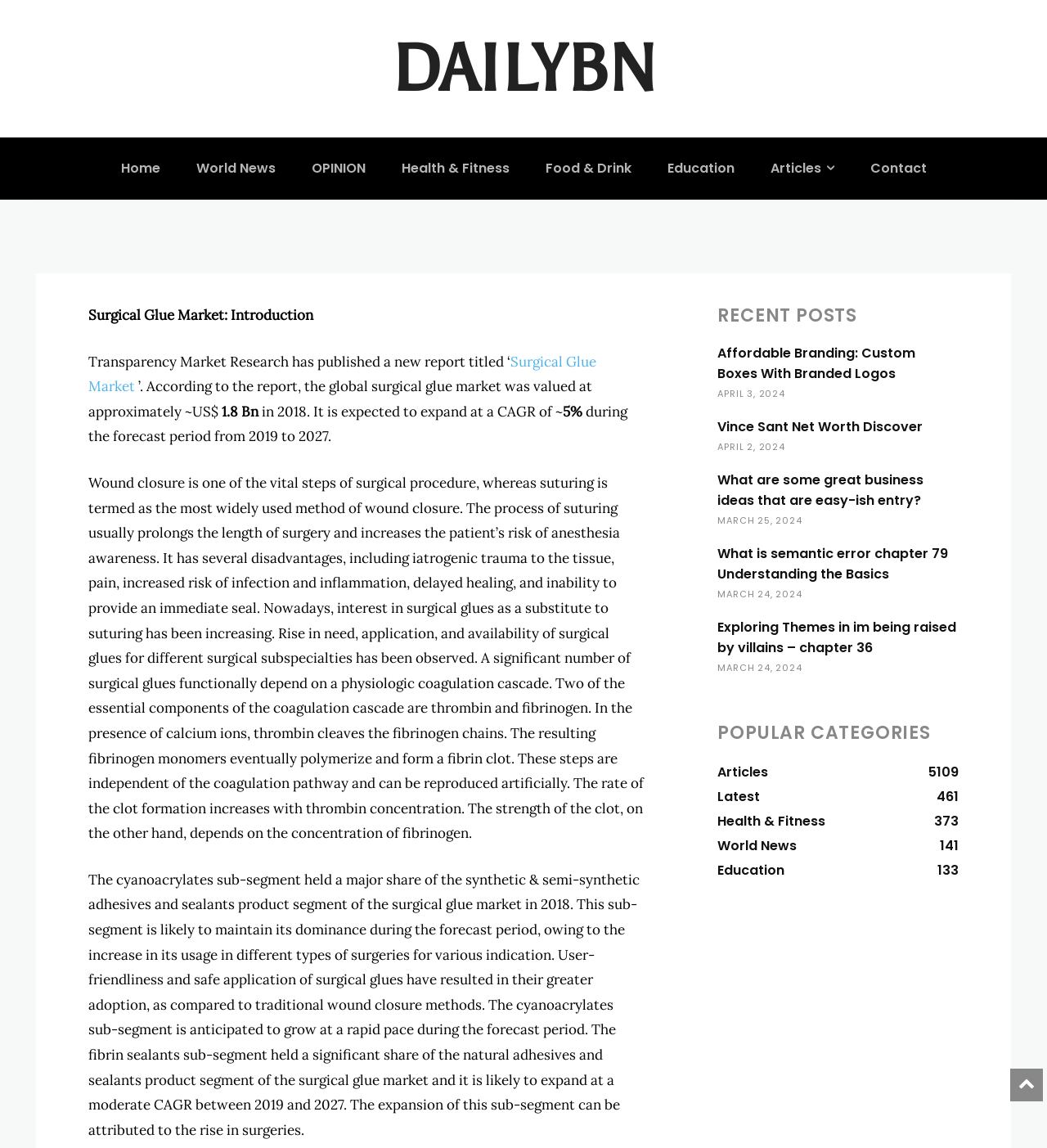Please give a short response to the question using one word or a phrase:
What is the sub-segment that held a major share of the synthetic & semi-synthetic adhesives and sealants product segment?

cyanoacrylates